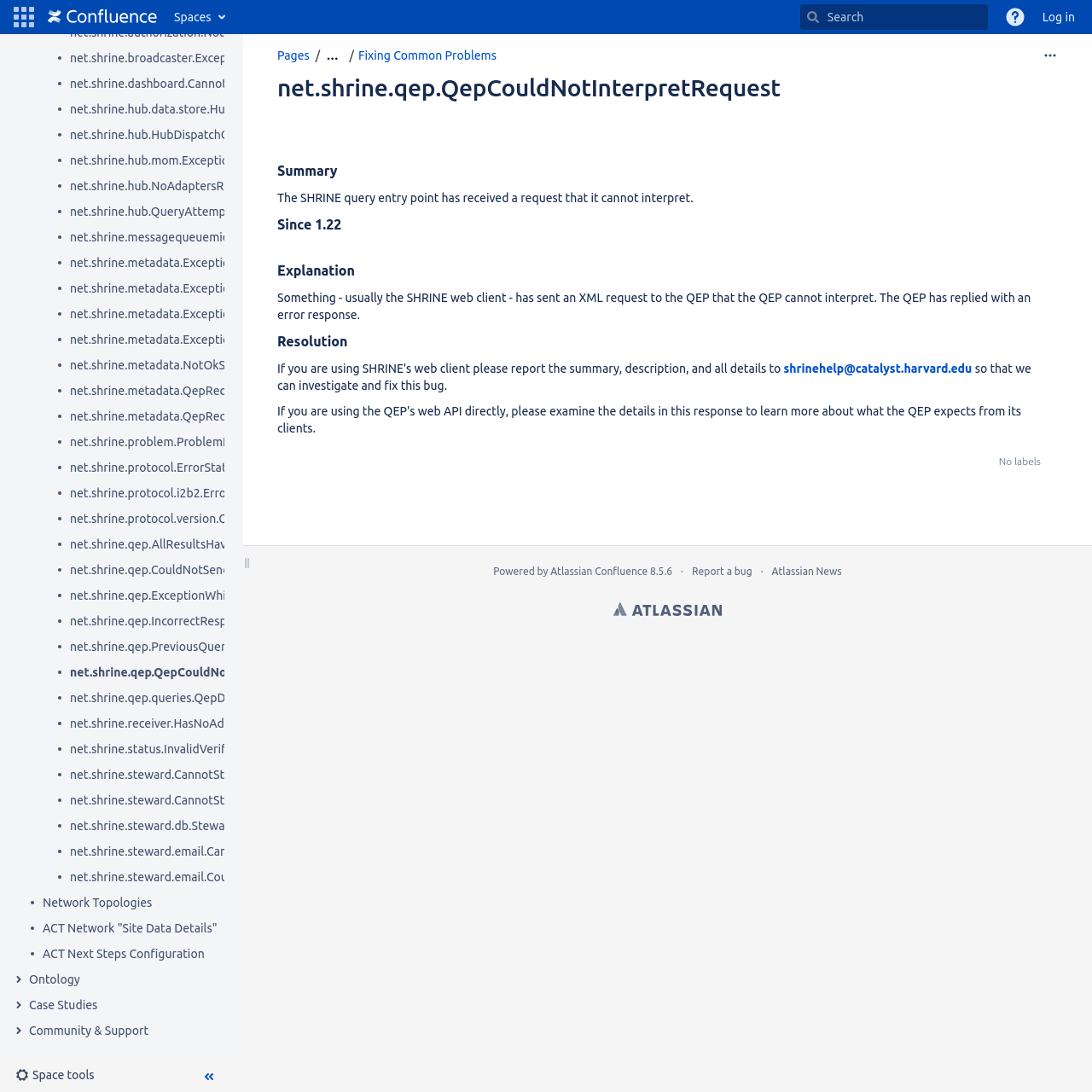Kindly determine the bounding box coordinates for the clickable area to achieve the given instruction: "View net.shrine.qep.QepCouldNotInterpretRequest".

[0.254, 0.068, 0.715, 0.092]